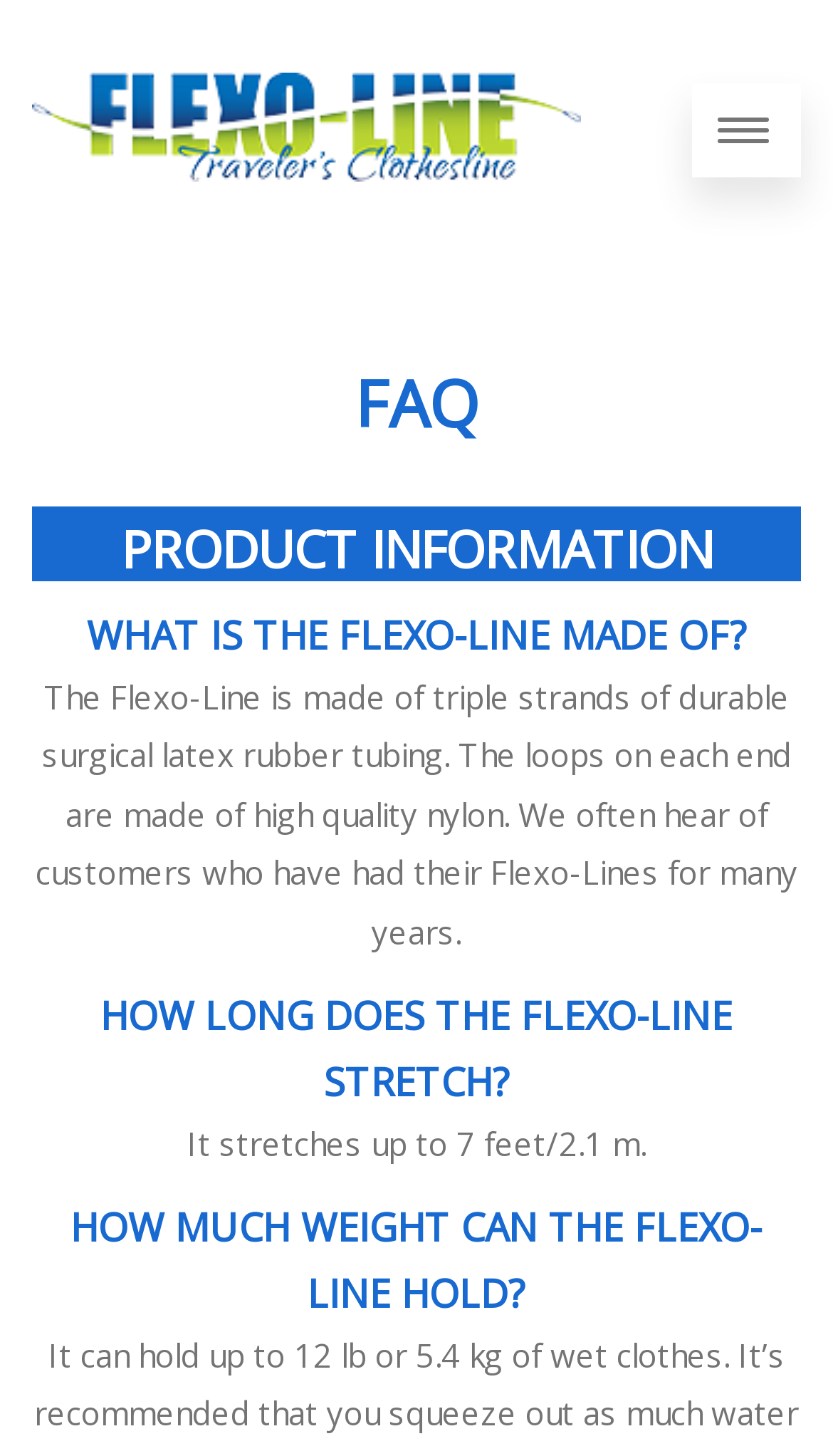Carefully examine the image and provide an in-depth answer to the question: How long does the Flexo-Line stretch?

I found the answer in the paragraph that starts with 'HOW LONG DOES THE FLEXO-LINE STRETCH?' which states that 'It stretches up to 7 feet/2.1 m.'